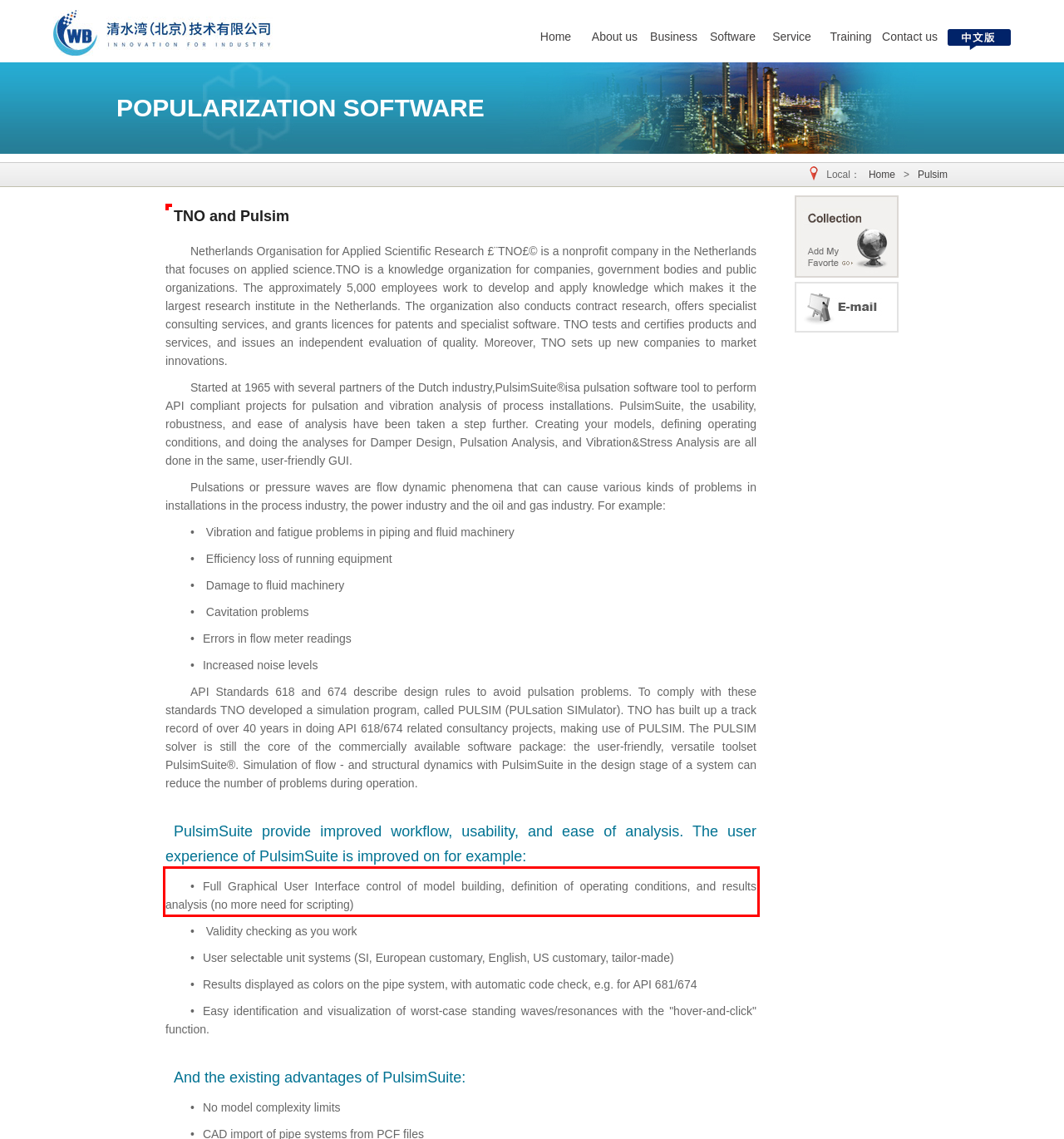Using the webpage screenshot, recognize and capture the text within the red bounding box.

•Full Graphical User Interface control of model building, definition of operating conditions, and results analysis (no more need for scripting)